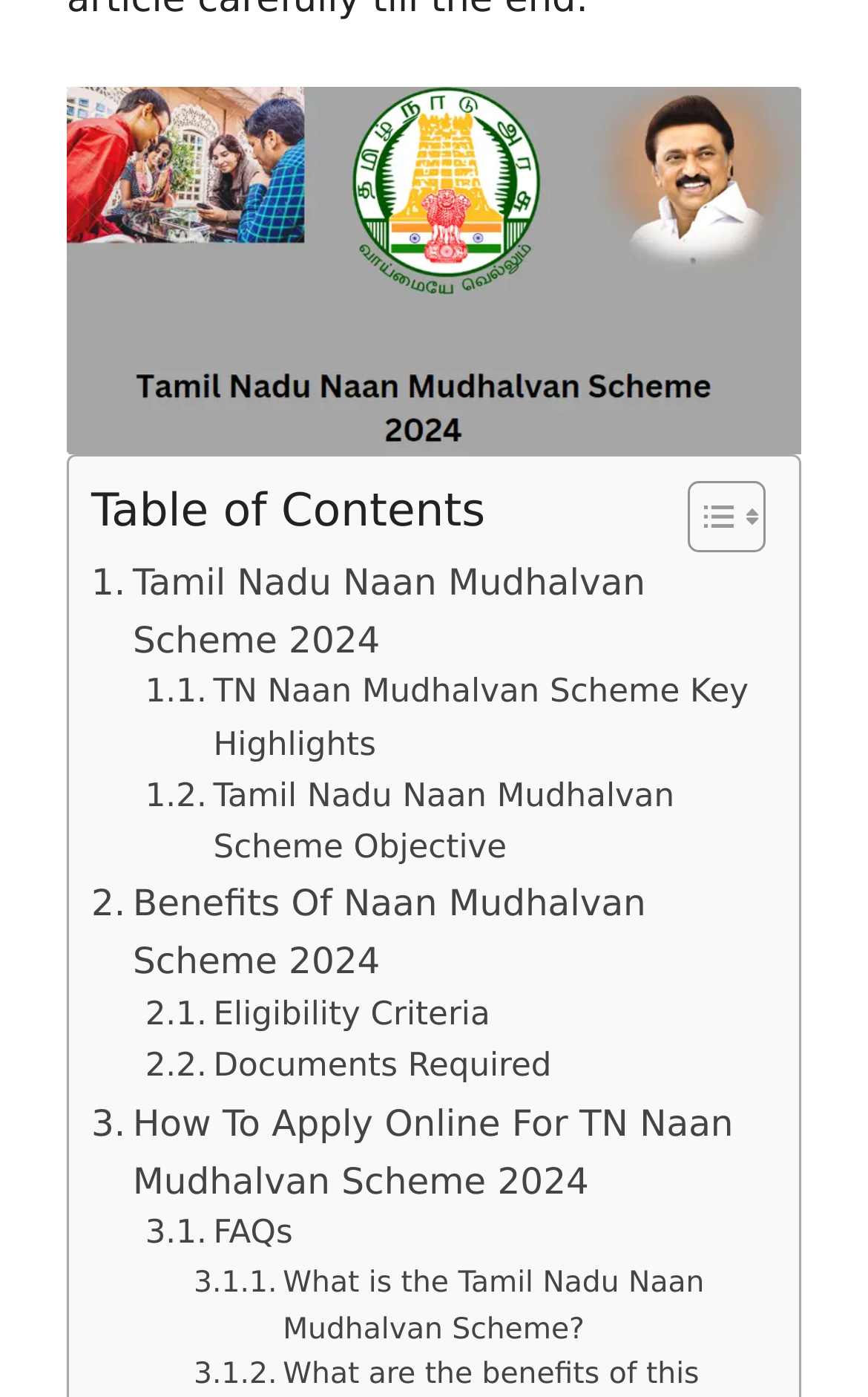Carefully examine the image and provide an in-depth answer to the question: What is the name of the scheme?

The name of the scheme can be found in the image at the top of the webpage, which is described as 'Tamil Nadu Naan Mudhalvan Scheme'.